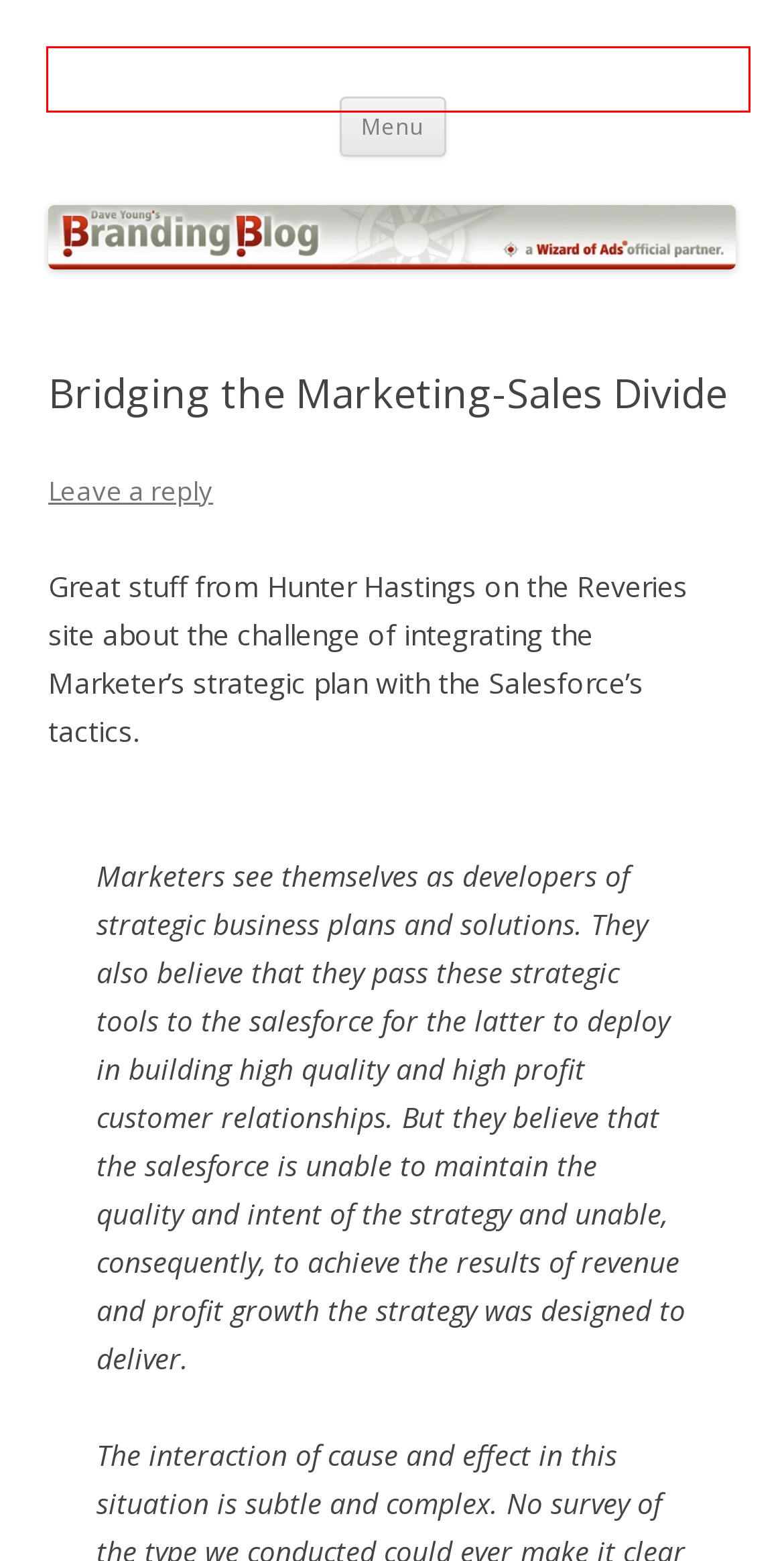You are provided with a screenshot of a webpage where a red rectangle bounding box surrounds an element. Choose the description that best matches the new webpage after clicking the element in the red bounding box. Here are the choices:
A. local business web marketing | BrandingBlog by Dave Young
B. Word of Mouth | BrandingBlog by Dave Young
C. Advertising | BrandingBlog by Dave Young
D. tom wanek | BrandingBlog by Dave Young
E. BrandingBlog by Dave Young | Marketing Advice and Advertising Strategy for Local Business Owners
F. Leadership | BrandingBlog by Dave Young
G. Seminar | BrandingBlog by Dave Young
H. Wizard Academy | BrandingBlog by Dave Young

E